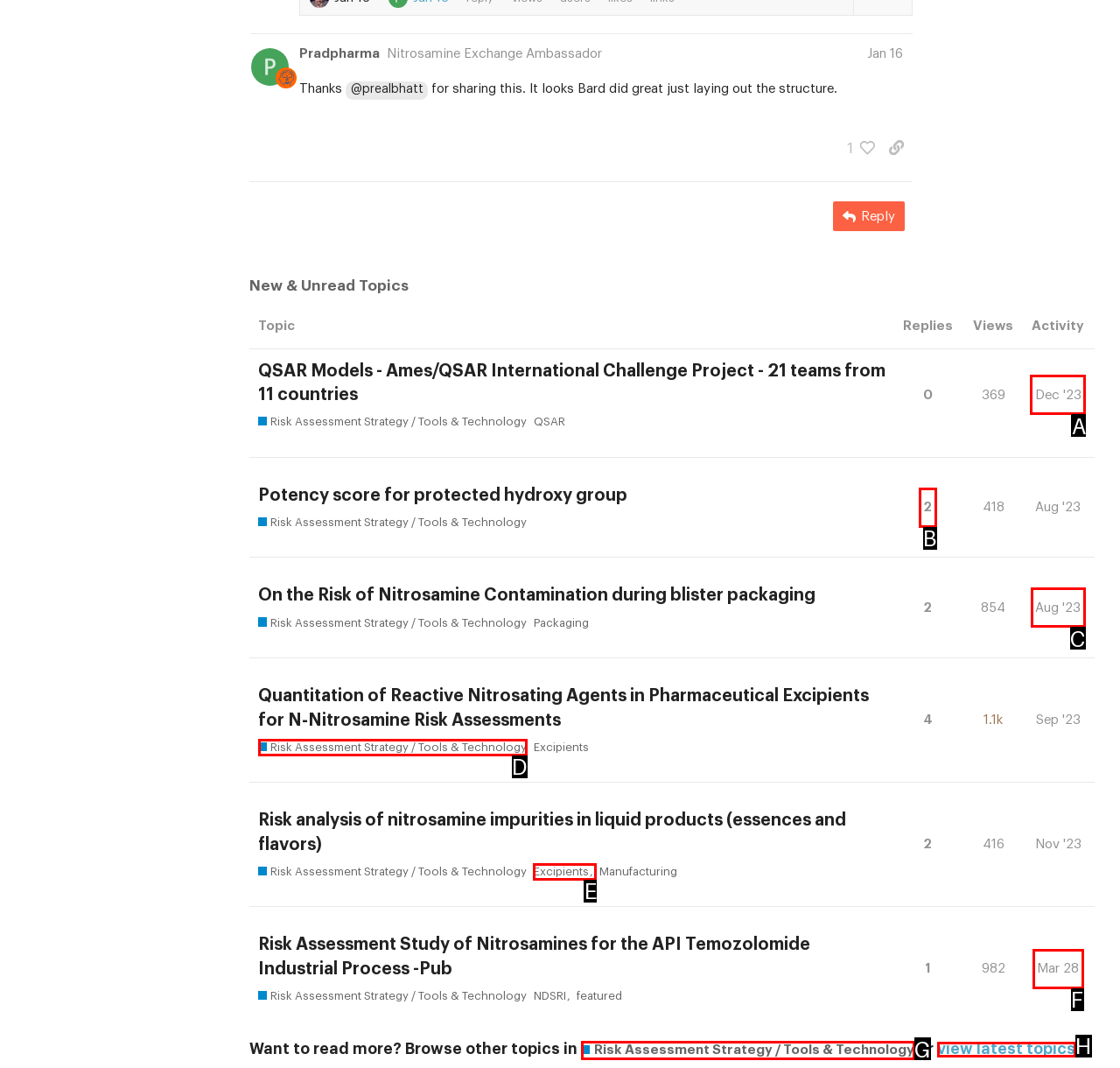Determine which option fits the element description: Aug '23
Answer with the option’s letter directly.

C